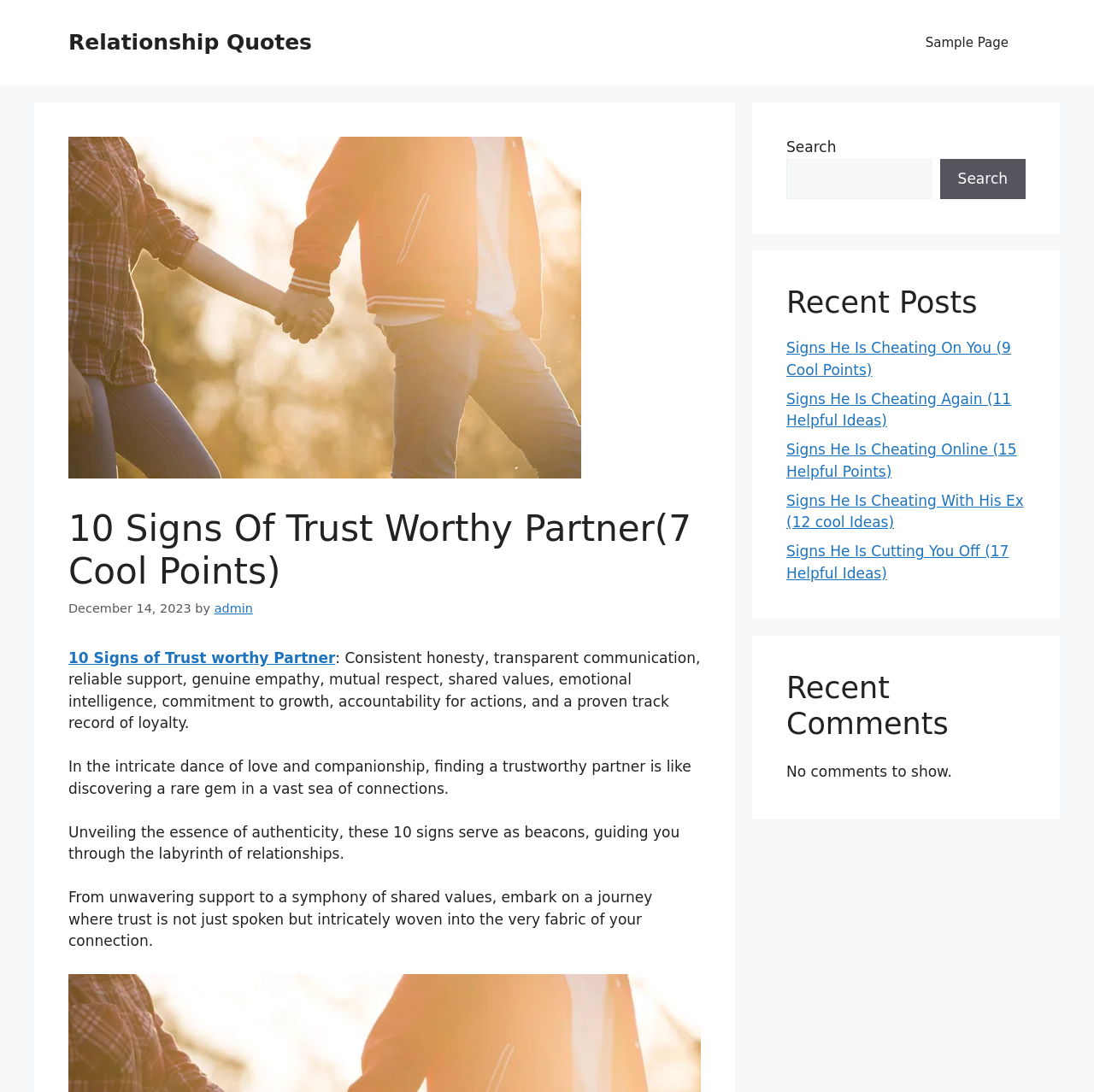What is the category of the recent posts?
Look at the screenshot and respond with a single word or phrase.

Relationship